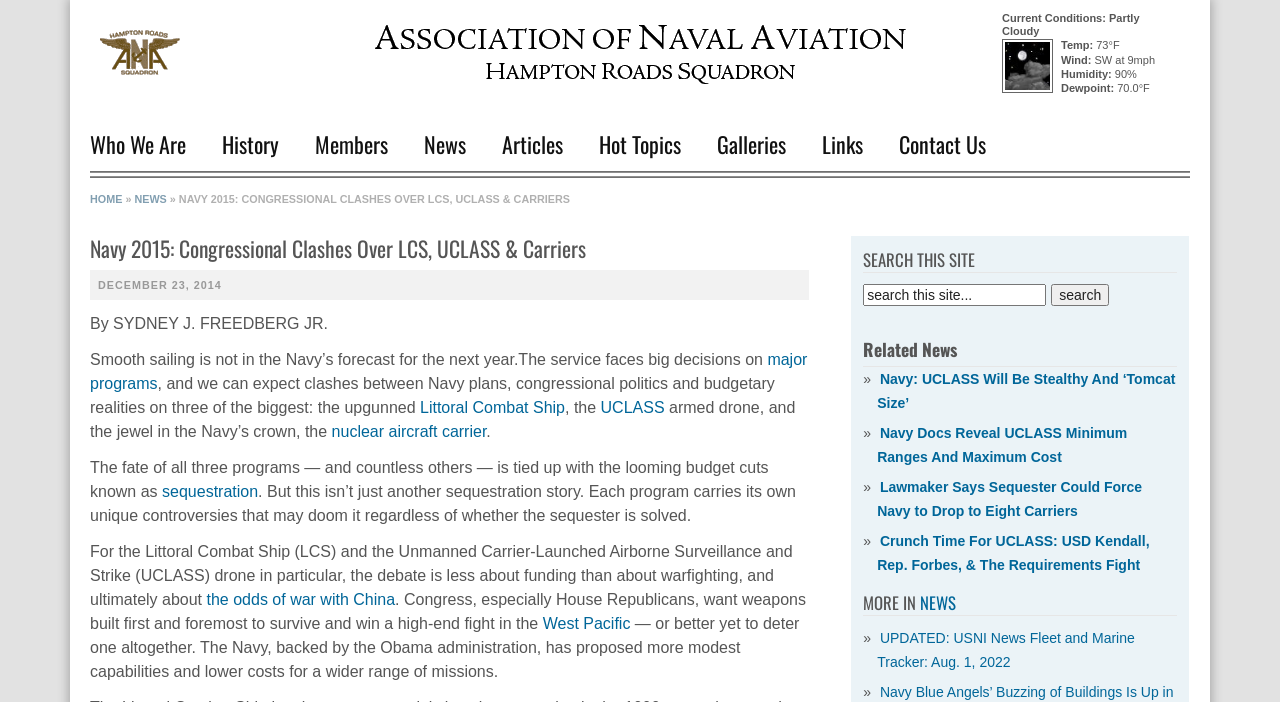Please find the bounding box coordinates of the element's region to be clicked to carry out this instruction: "Check the weather".

[0.783, 0.017, 0.89, 0.053]